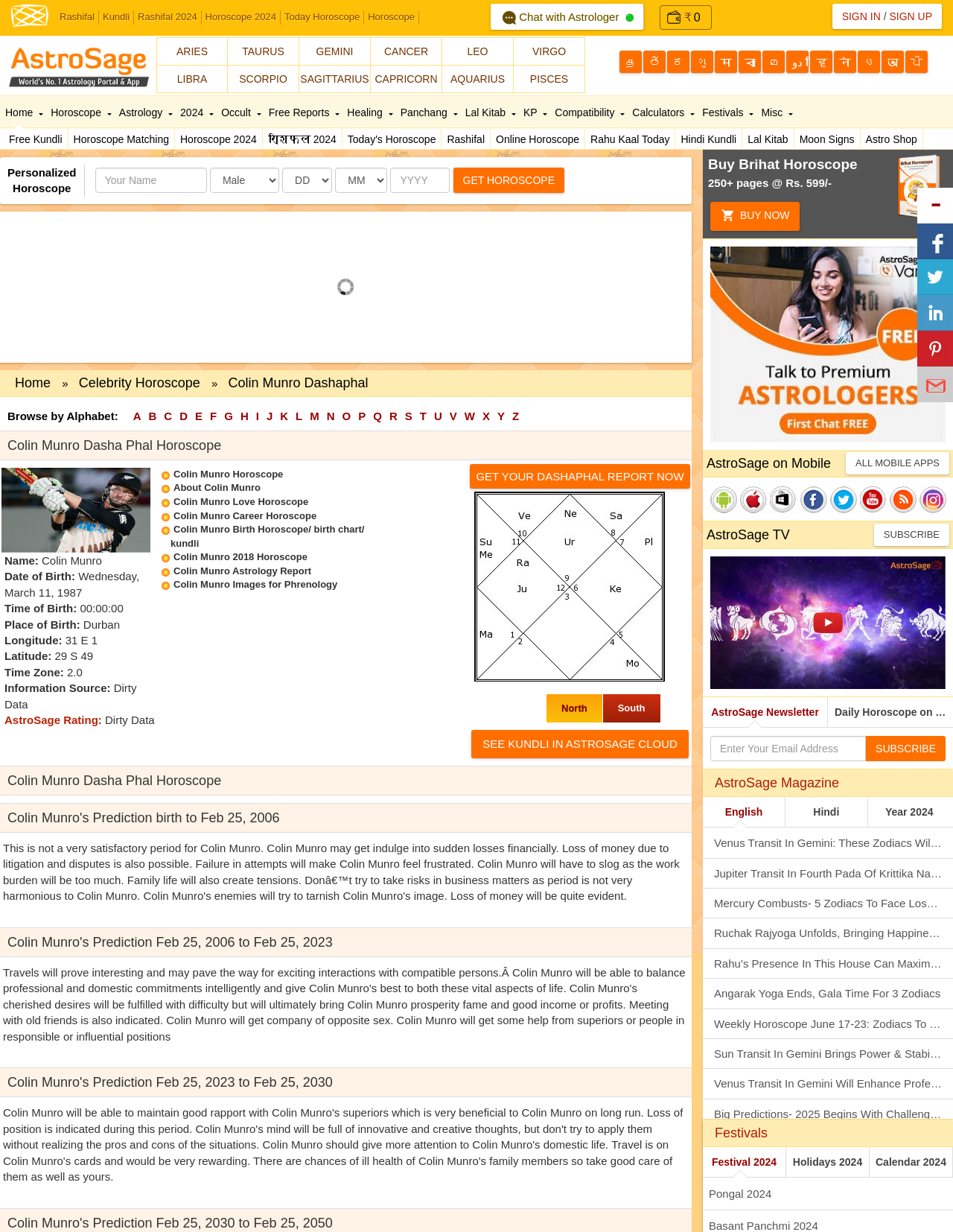Analyze the image and answer the question with as much detail as possible: 
What is the function of the 'SIGN IN / SIGN UP' button?

The 'SIGN IN / SIGN UP' button is likely used for user authentication, allowing users to sign in to their existing accounts or sign up for new ones. This is a common feature on websites that require user login credentials.